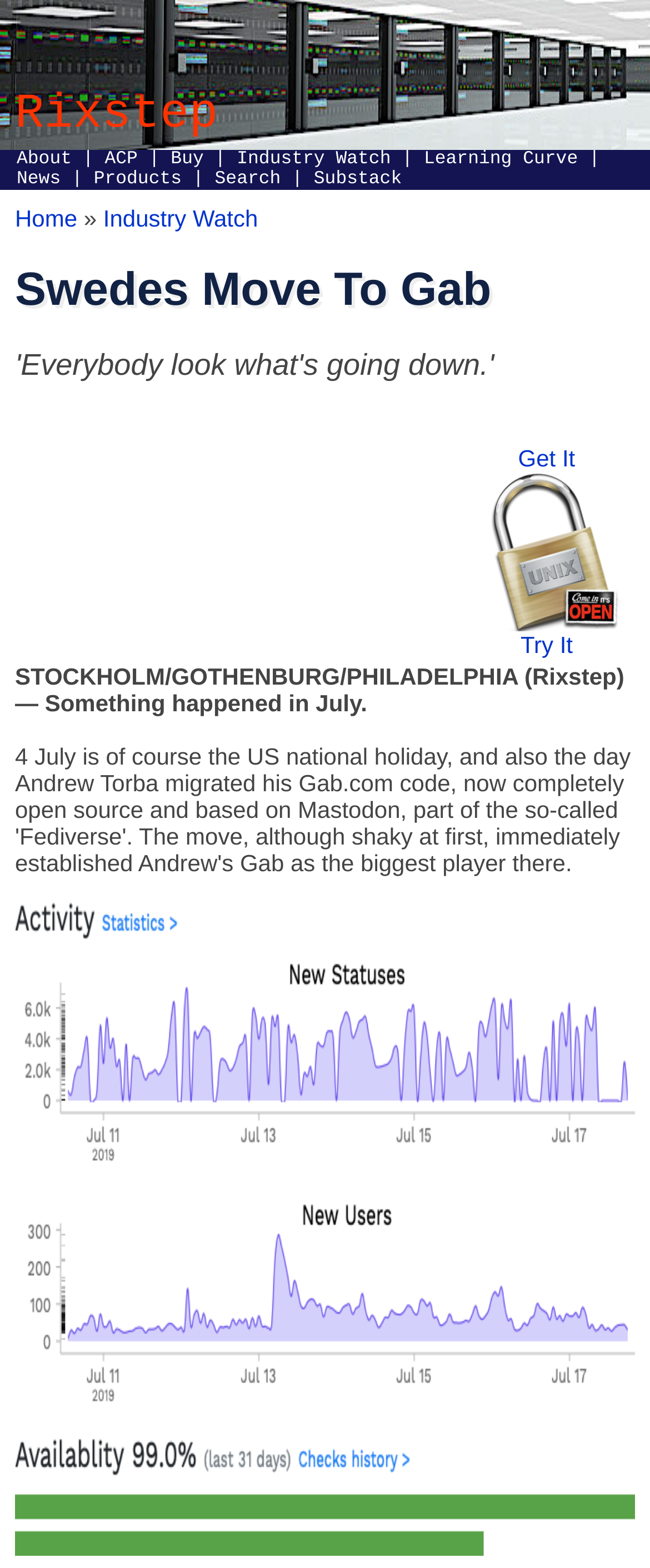Based on the element description, predict the bounding box coordinates (top-left x, top-left y, bottom-right x, bottom-right y) for the UI element in the screenshot: Hall of Fame

None